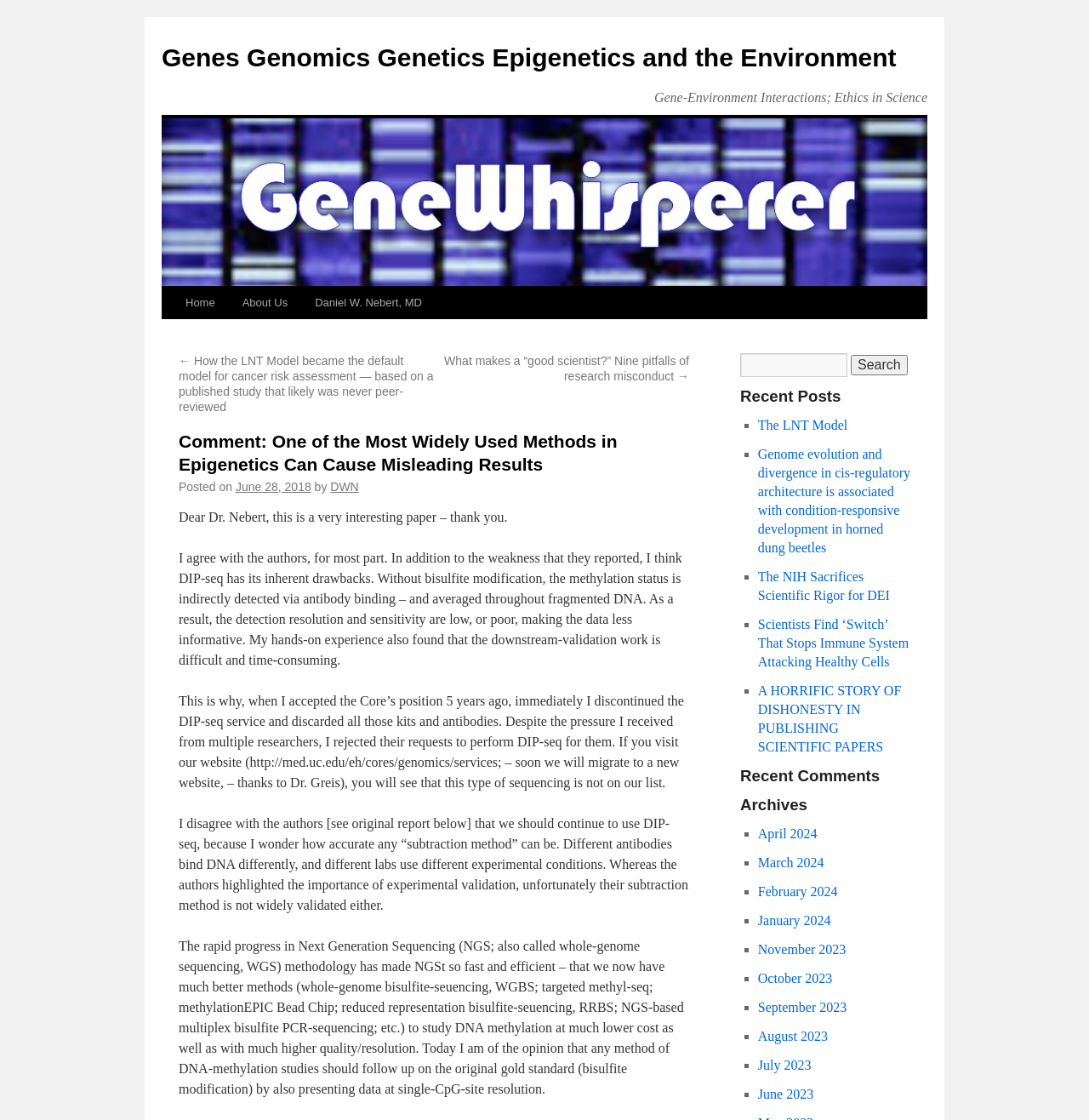Describe all the significant parts and information present on the webpage.

This webpage appears to be a blog post or article discussing a scientific paper related to epigenetics. At the top of the page, there is a heading that reads "Comment: One of the Most Widely Used Methods in Epigenetics Can Cause Misleading Results" followed by a link to "Genes Genomics Genetics Epigenetics and the Environment". Below this, there is a navigation menu with links to "Home", "About Us", and "Daniel W. Nebert, MD".

The main content of the page is a comment or response to the paper, written by someone named DWN. The comment is divided into several paragraphs, discussing the limitations and drawbacks of a method called DIP-seq and the author's experience with it. The text is quite technical and assumes a certain level of knowledge in the field of epigenetics.

To the right of the main content, there is a search bar with a button labeled "Search". Below this, there is a section titled "Recent Posts" with a list of links to other articles or blog posts, including "The LNT Model", "Genome evolution and divergence in cis-regulatory architecture is associated with condition-responsive development in horned dung beetles", and several others.

Further down the page, there is a section titled "Recent Comments" and another titled "Archives", which lists links to articles or posts from different months, ranging from April 2024 to June 2018.